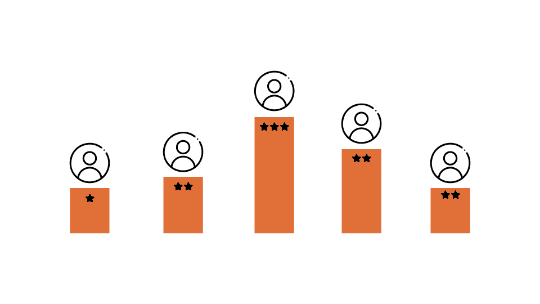What is the significance of the tallest bar?
Please give a well-detailed answer to the question.

The tallest bar, which represents the highest rating of three stars, stands out prominently in the center of the chart. This suggests that it signifies optimal quality or performance, implying that it is the desired standard for image quality.